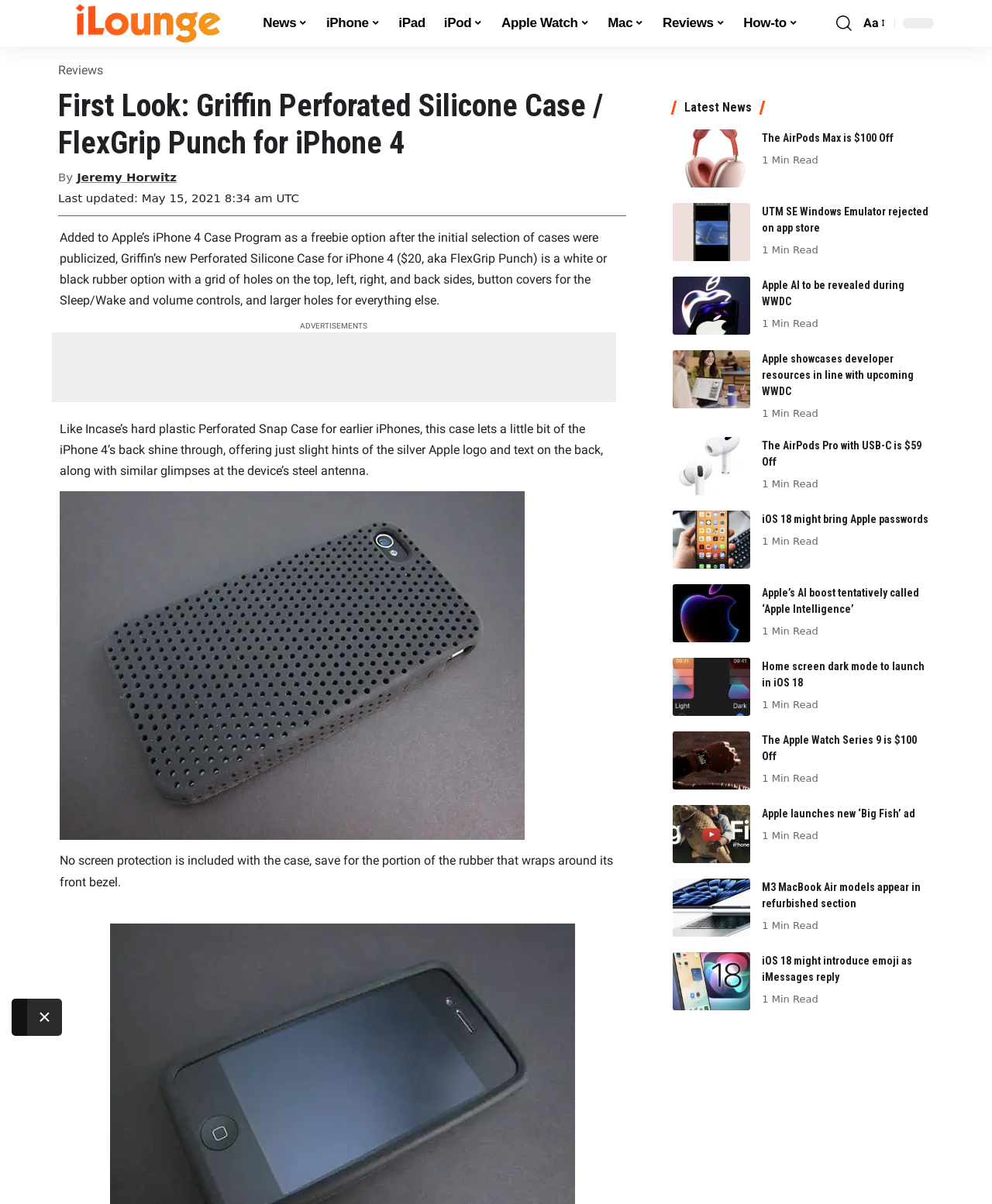Highlight the bounding box coordinates of the region I should click on to meet the following instruction: "go to iLounge homepage".

[0.059, 0.0, 0.24, 0.039]